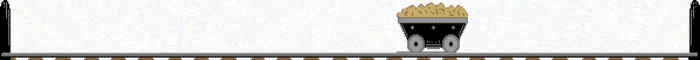Give a concise answer using only one word or phrase for this question:
What material is overflowing from the cart?

gold